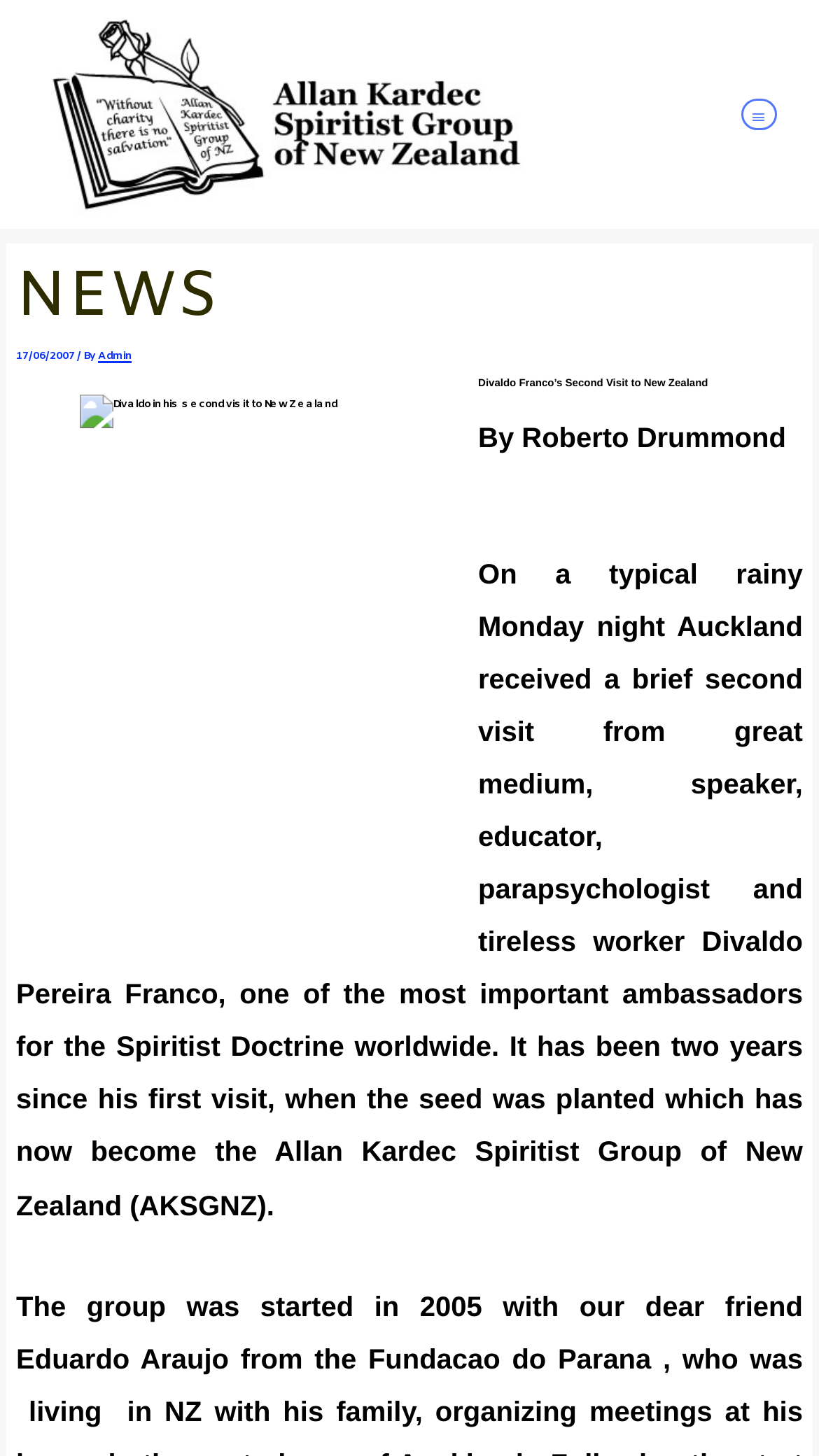Please look at the image and answer the question with a detailed explanation: What is the name of the medium who visited New Zealand?

The name of the medium who visited New Zealand can be found in the text of the article, which says 'Divaldo Pereira Franco, one of the most important ambassadors for the Spiritist Doctrine worldwide'. This is the name of the medium who made a second visit to New Zealand.